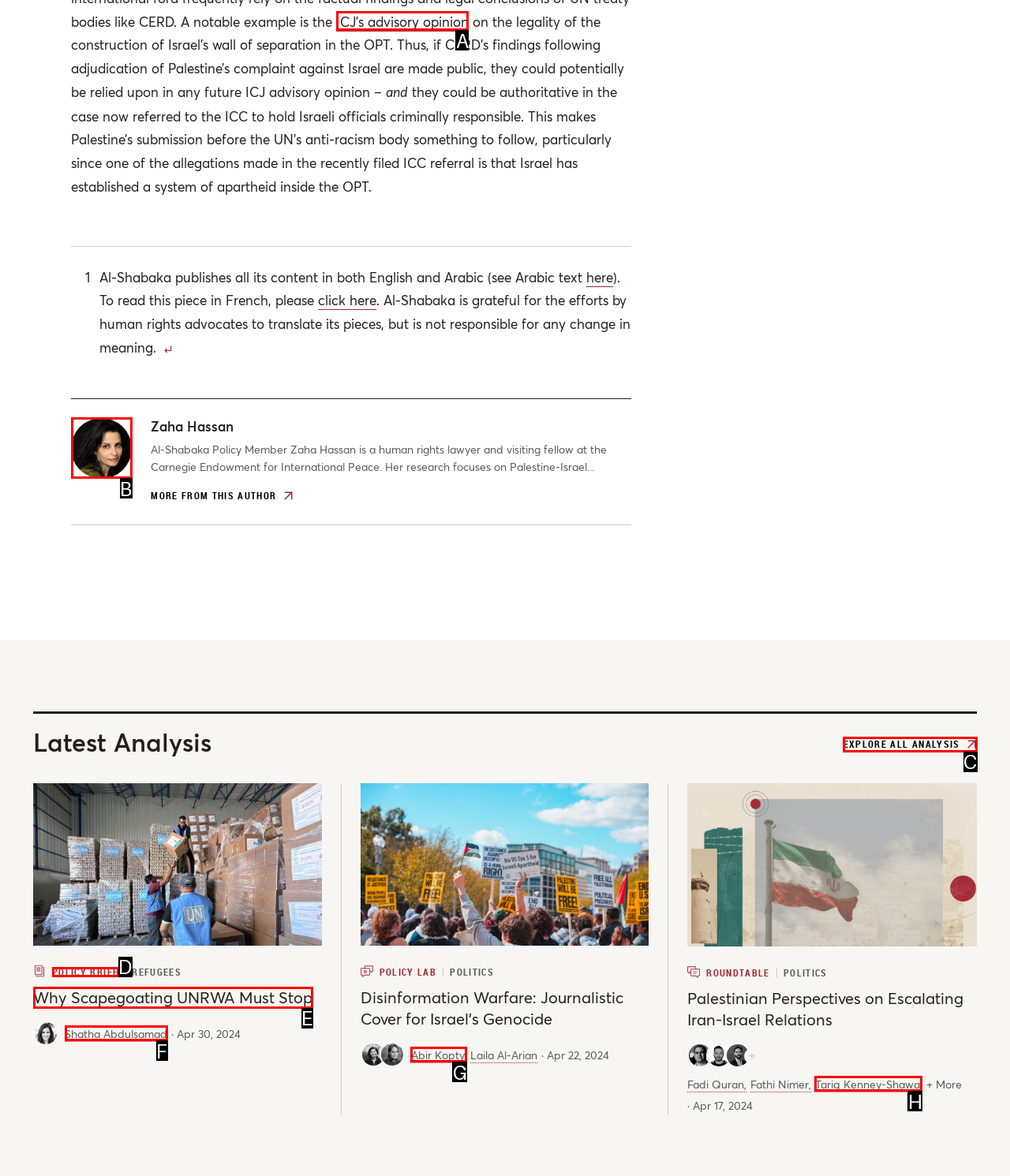Select the appropriate letter to fulfill the given instruction: Read the article about ICJ’s advisory opinion
Provide the letter of the correct option directly.

A